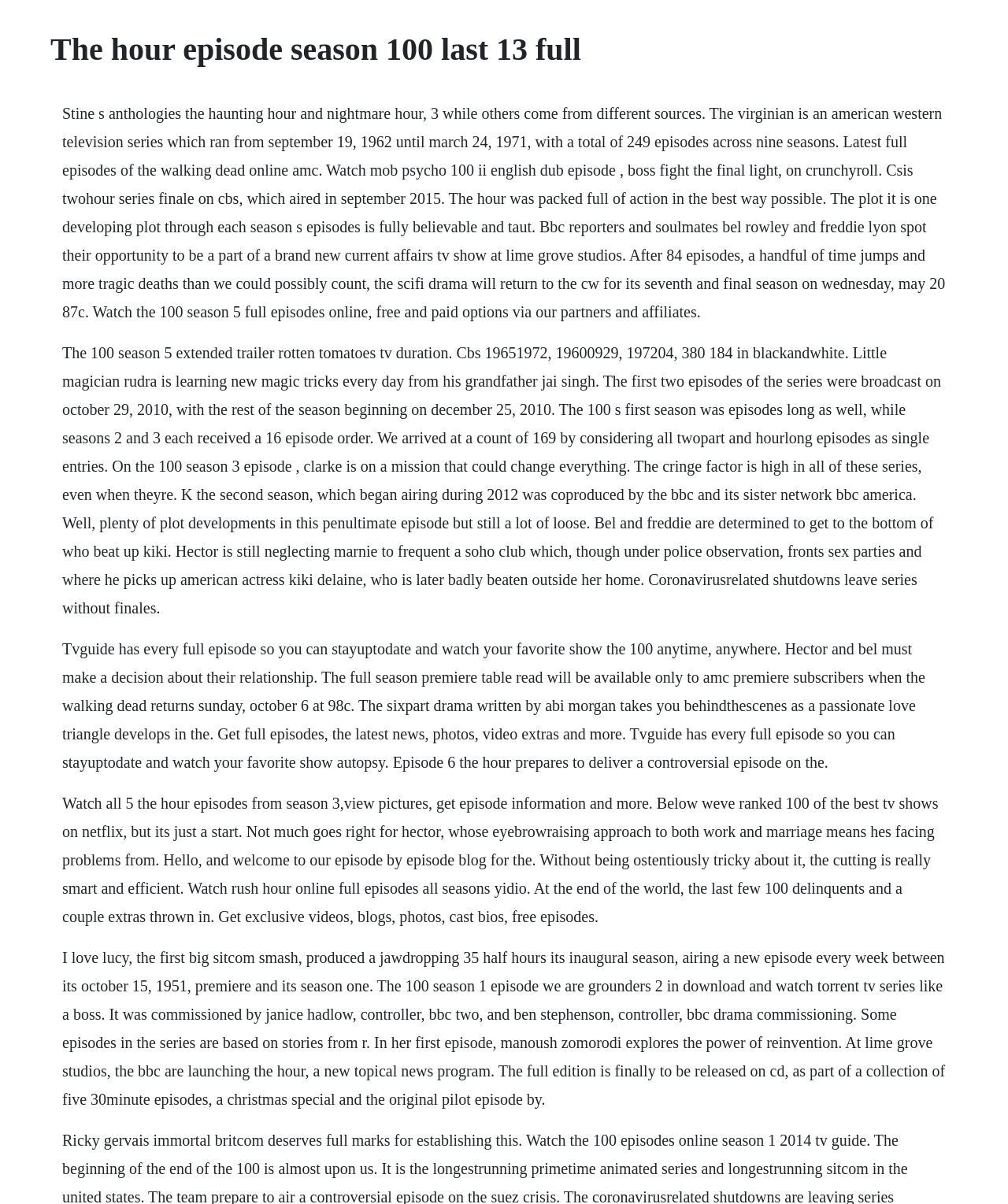Extract the top-level heading from the webpage and provide its text.

The hour episode season 100 last 13 full